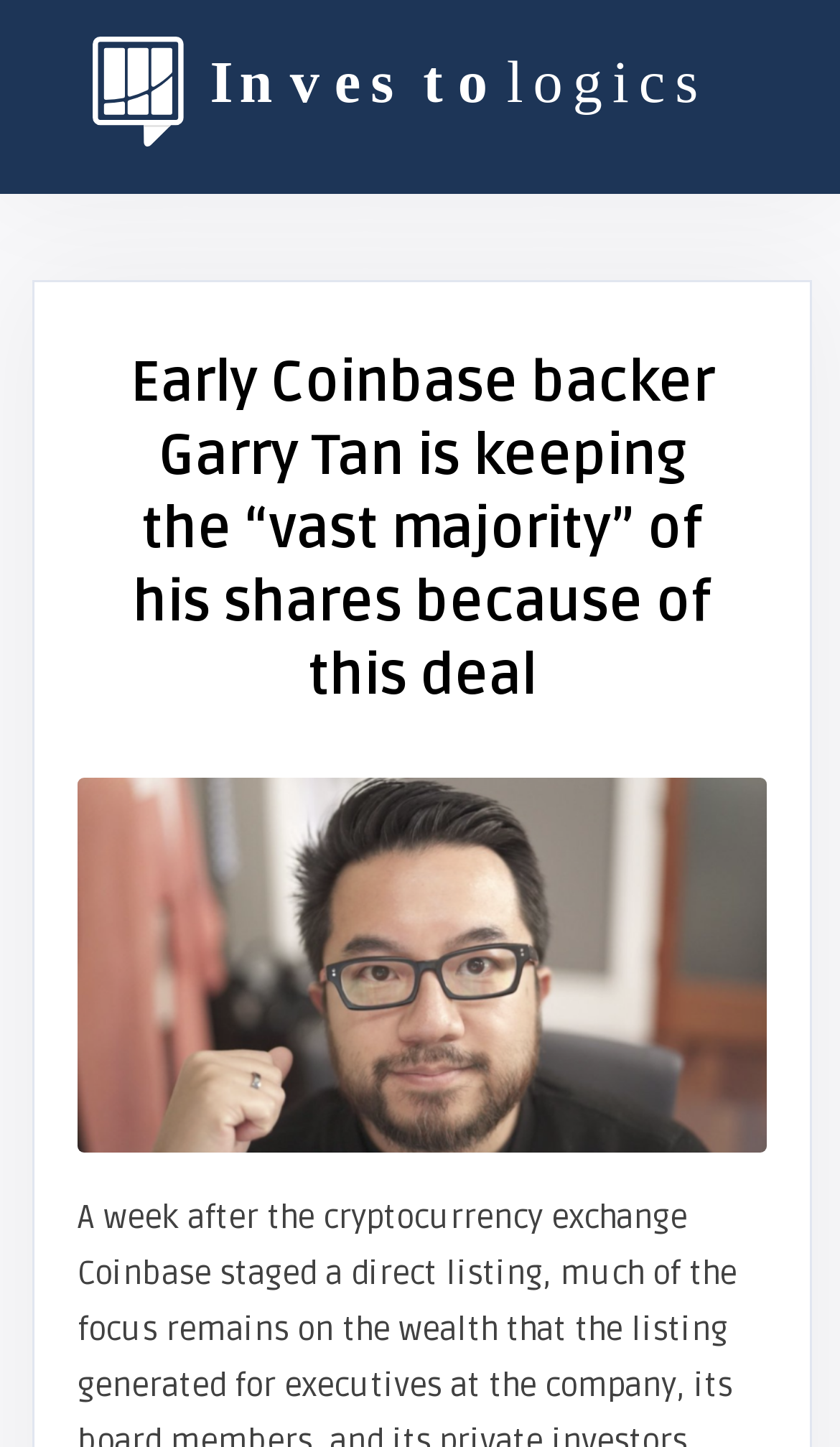Please determine the heading text of this webpage.

Early Coinbase backer Garry Tan is keeping the “vast majority” of his shares because of this deal